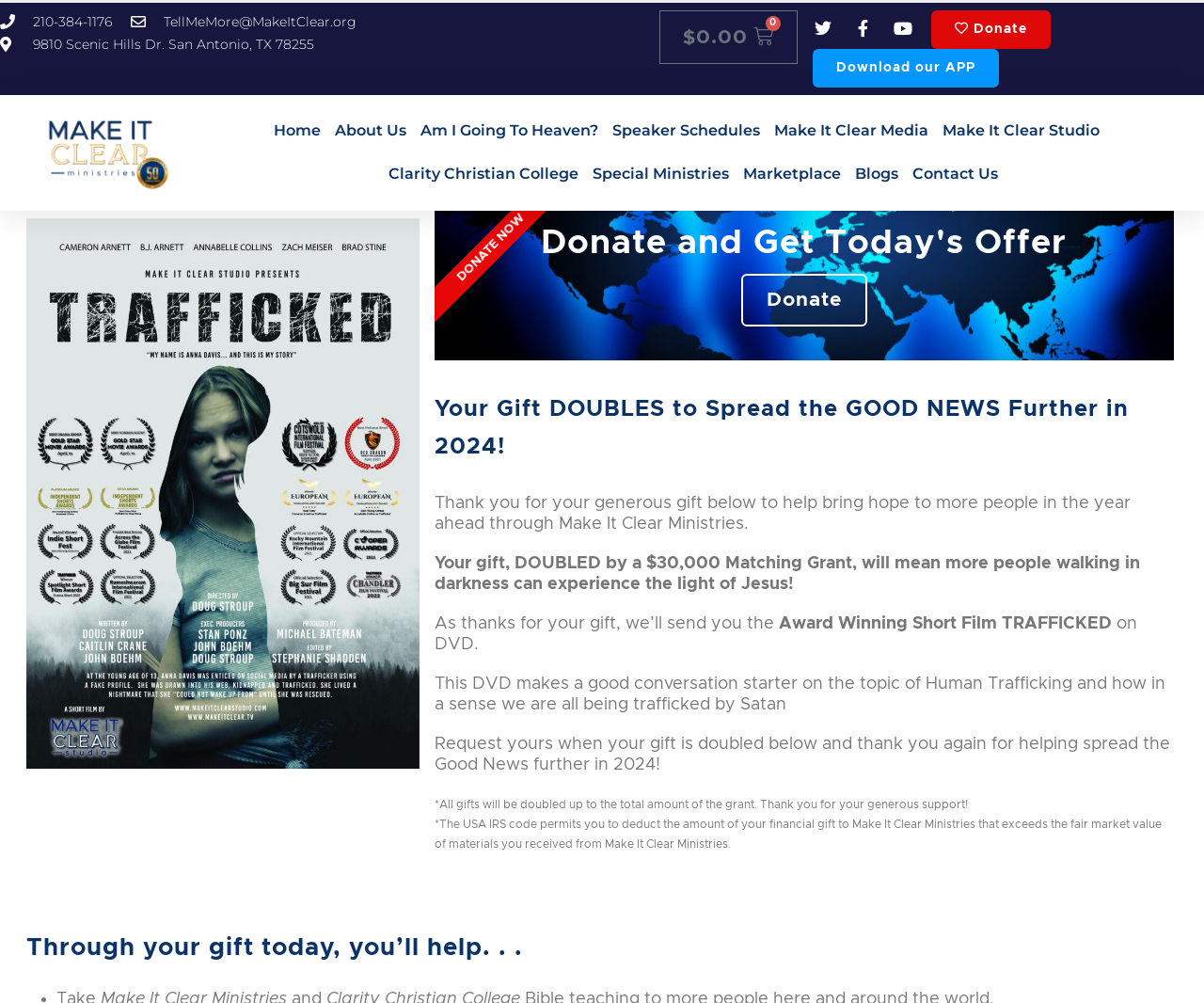Identify the bounding box coordinates of the element that should be clicked to fulfill this task: "Click on the 'FAQs:' link". The coordinates should be provided as four float numbers between 0 and 1, i.e., [left, top, right, bottom].

None